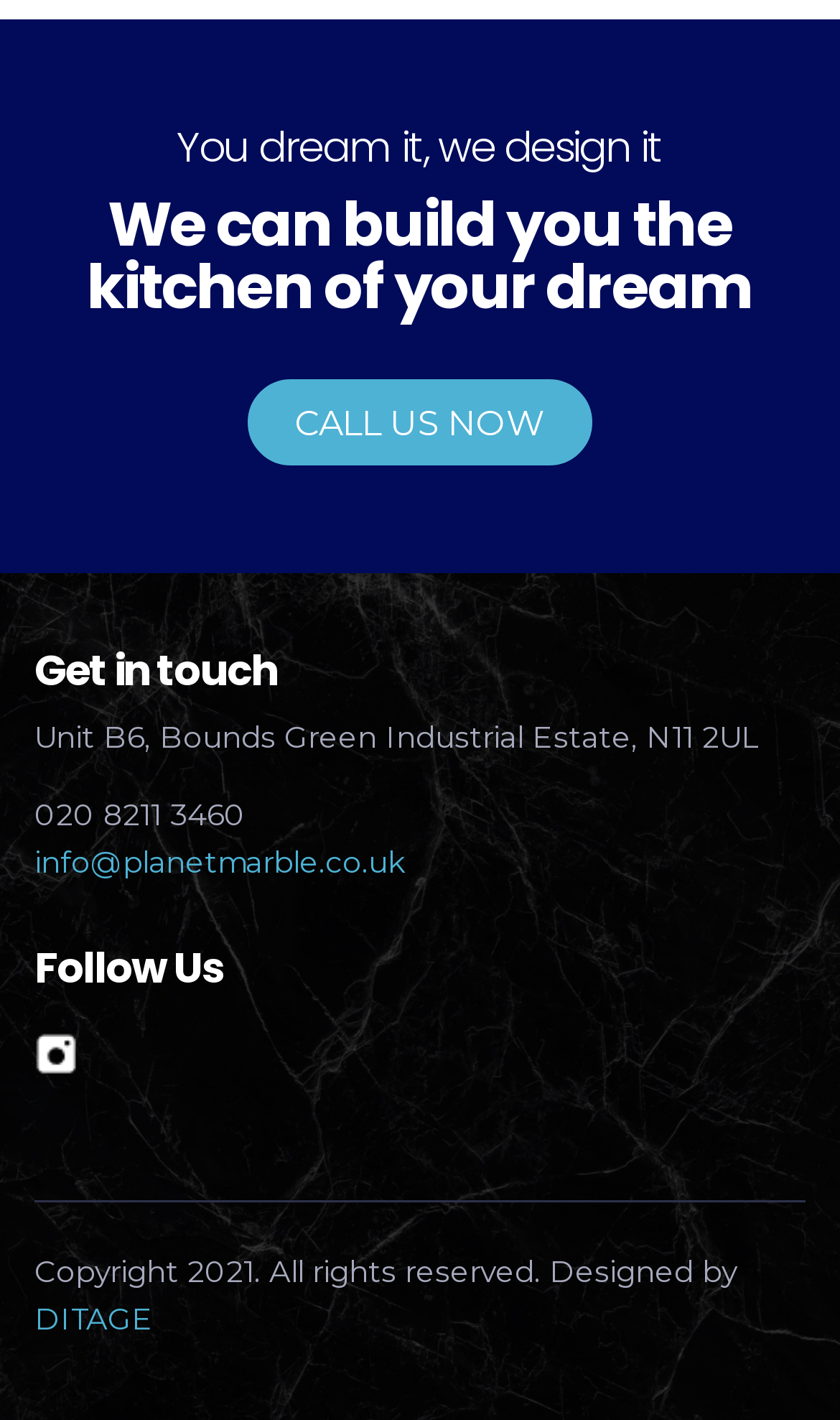Determine the bounding box for the HTML element described here: "Call us Now". The coordinates should be given as [left, top, right, bottom] with each number being a float between 0 and 1.

[0.295, 0.267, 0.705, 0.327]